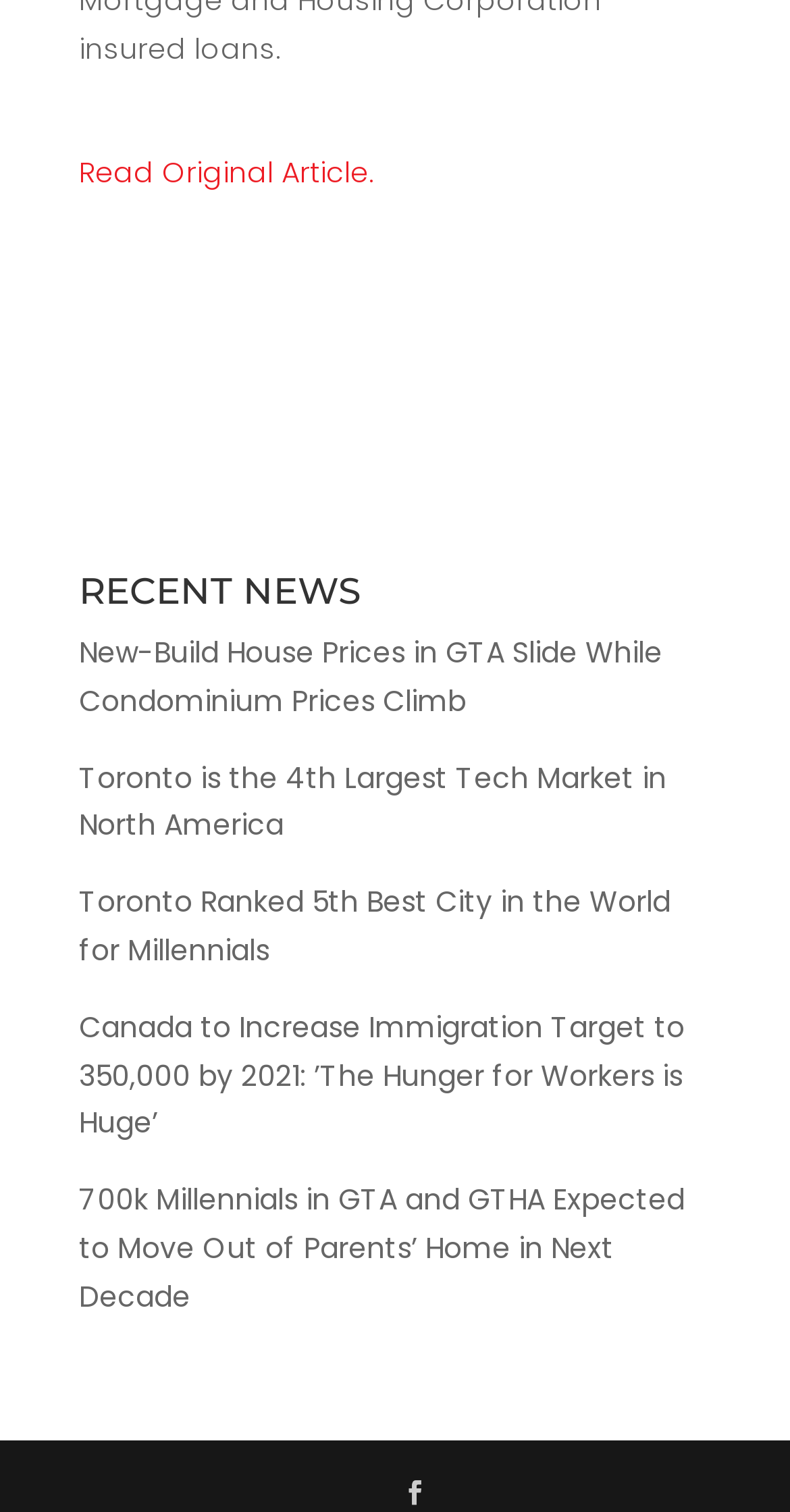Reply to the question with a brief word or phrase: How many news articles are listed on this webpage?

5